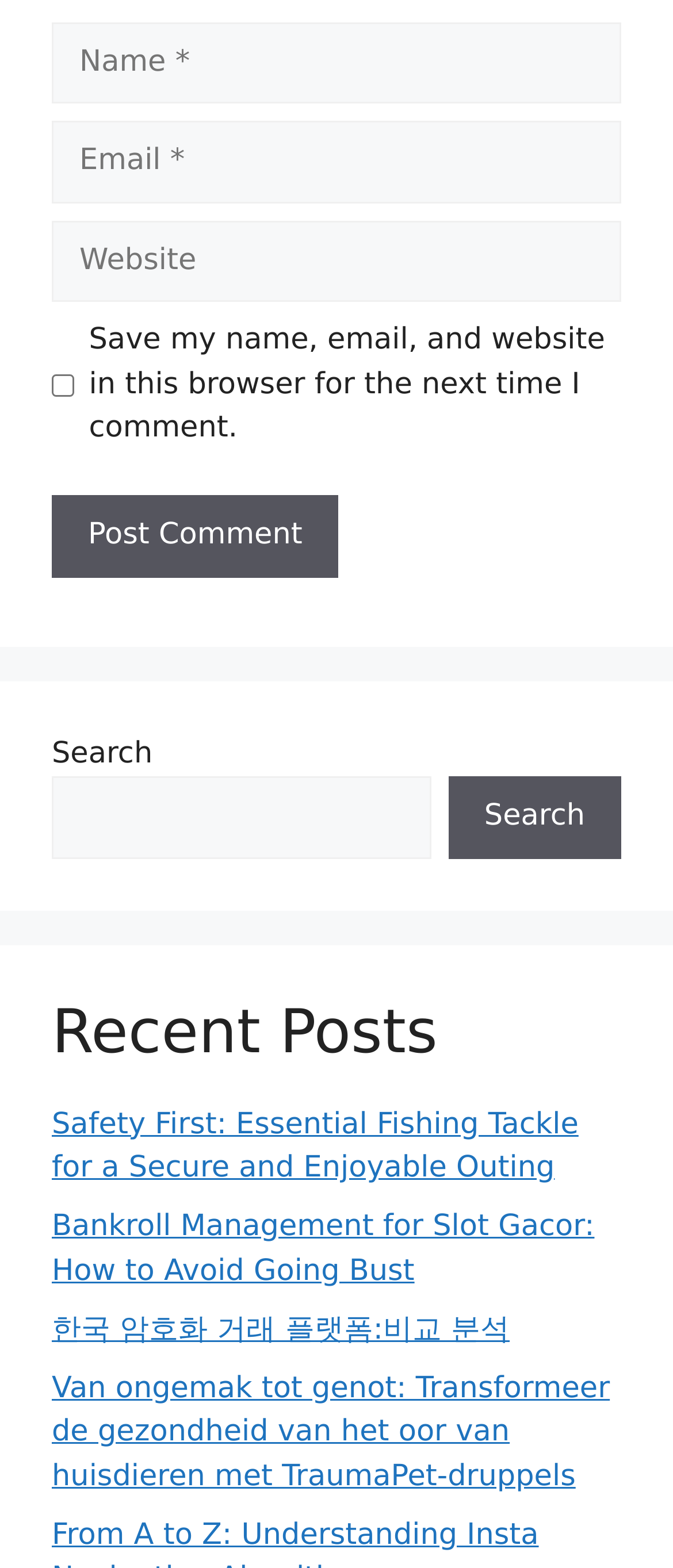Answer this question using a single word or a brief phrase:
Is the 'Post Comment' button enabled?

Yes